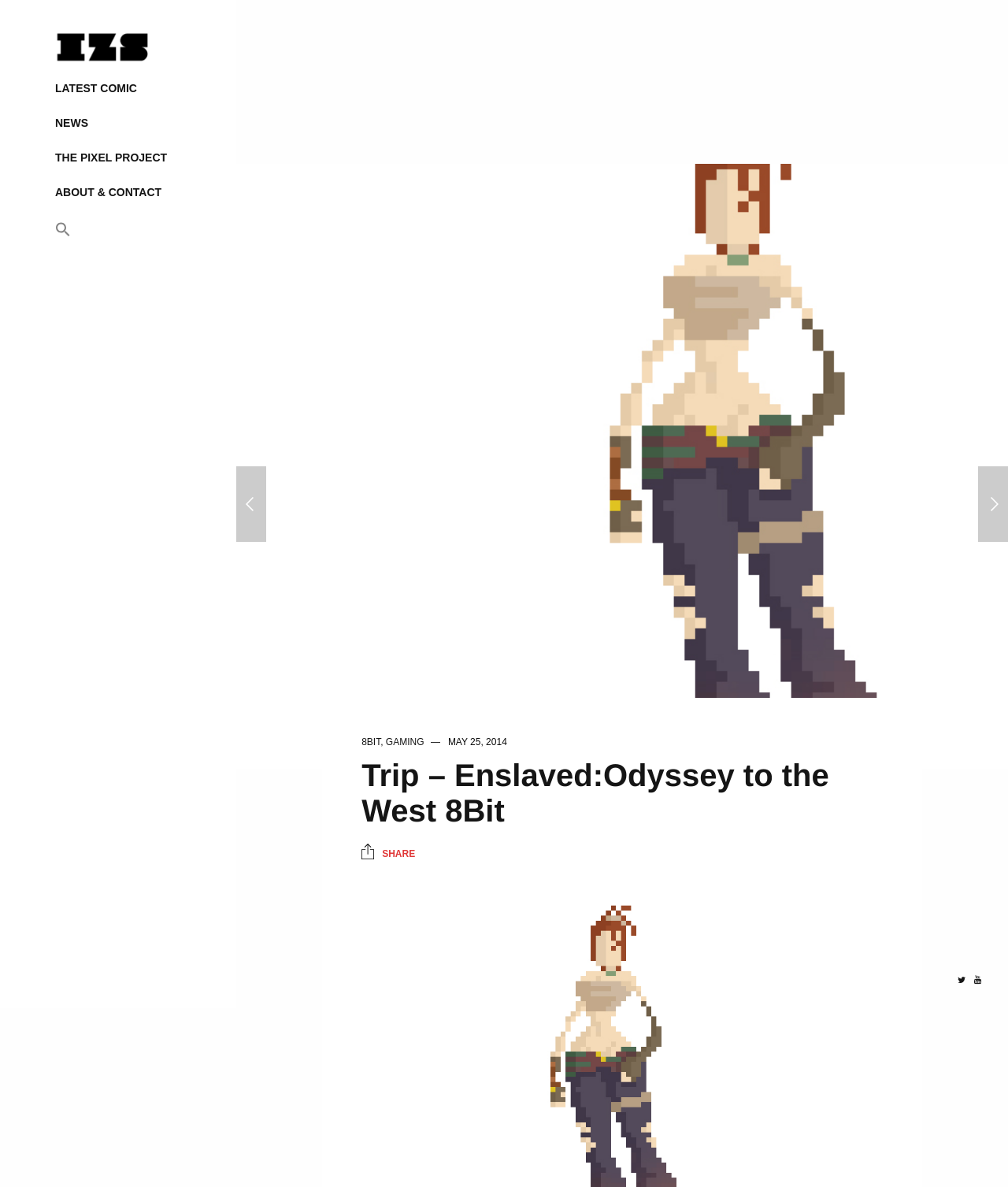Can you find the bounding box coordinates of the area I should click to execute the following instruction: "view Bayonetta 8bit"?

[0.234, 0.393, 0.264, 0.457]